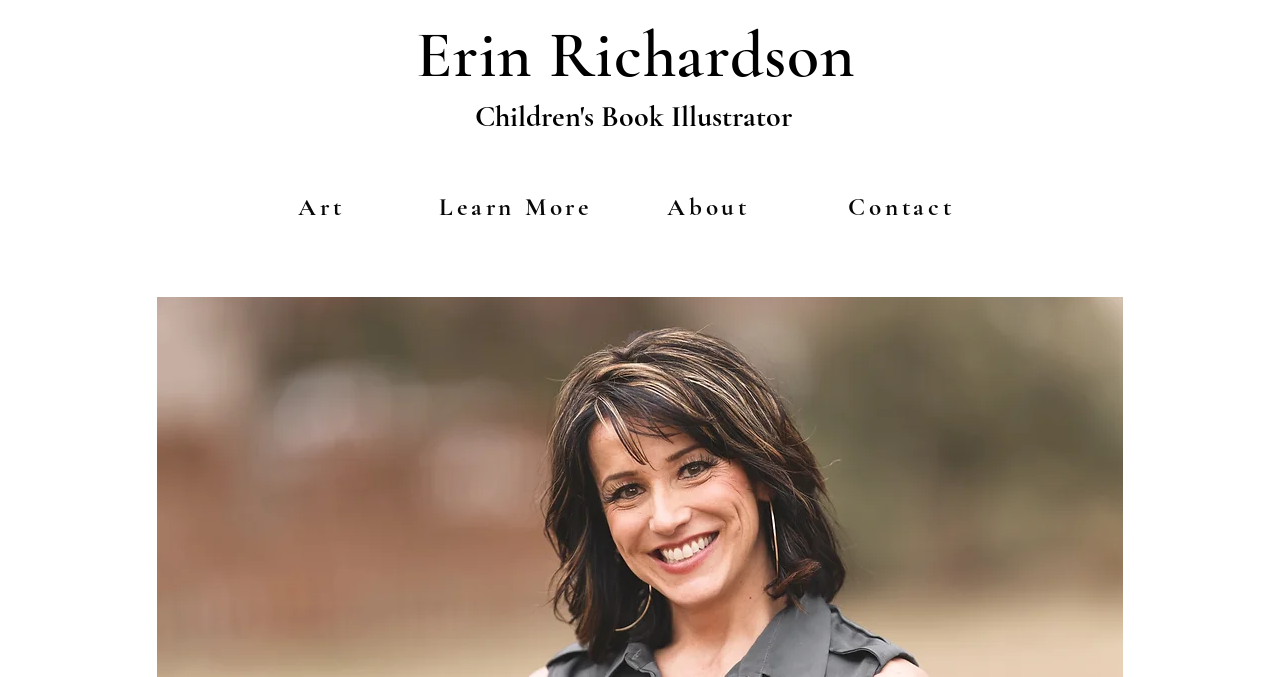Can you locate the main headline on this webpage and provide its text content?

As a lifelong artist, I grew up daydreaming how I could bring my art to the world.   I spent many hours  with my nose in books, scouring the many details in all the artwork, delighting in the ways I could interpret what I was discovering.  I couldn't wait to get back to my desk to draw.   I suppose this helped me arrive to the thing I love the most...telling visual stories through illustration.